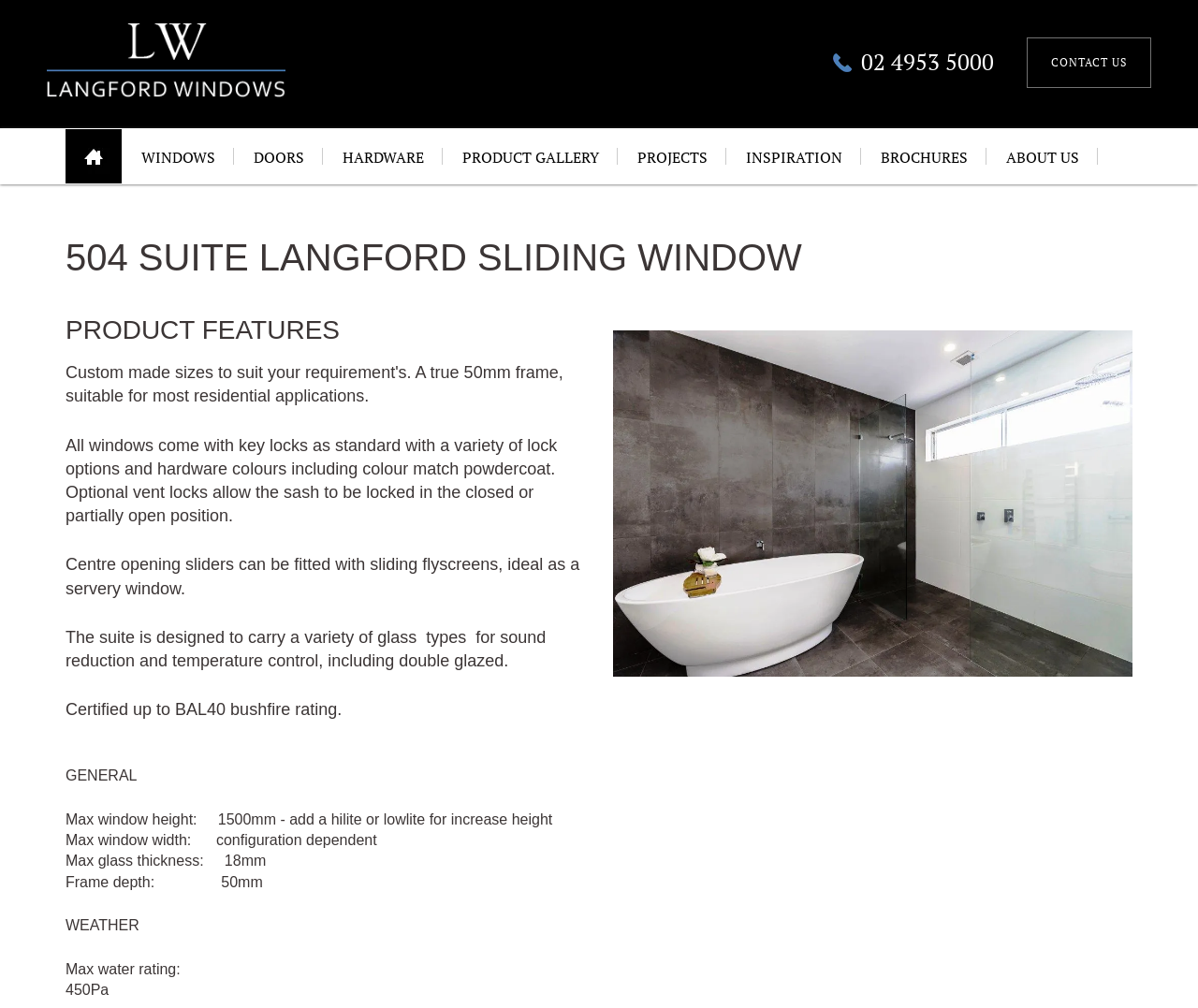Give a succinct answer to this question in a single word or phrase: 
What is the maximum water rating of the window?

450Pa